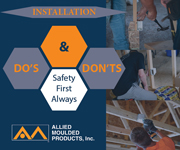Deliver an in-depth description of the image, highlighting major points.

The image features a visually engaging graphic designed to convey important installation guidelines labeled "DO'S & DON'TS," emphasizing the importance of safety in construction practices. The layout includes hexagon-shaped labels with the words “DO'S” in white text against an orange background and “DON'TS” in an orange font surrounded by a darker blue backdrop. The central message highlights "Safety First Always," promoting awareness and vigilance on job sites. Accompanying images depict various installation tasks, showcasing hands-on activities that underline the practical application of these guidelines. The inclusion of the logo for Allied Moulded Products, Inc. at the bottom signifies the source of this educational content, targeting both professionals and trainees in the industry to foster safer working environments.